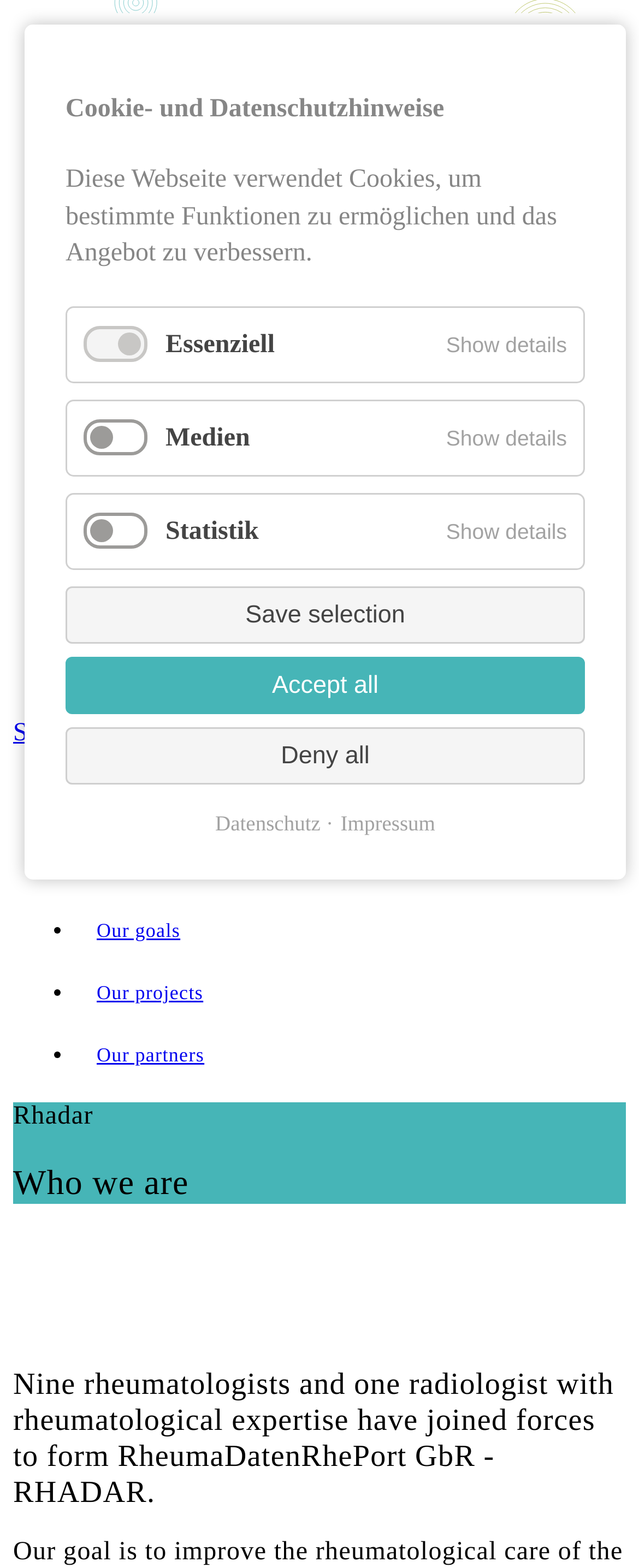Reply to the question with a brief word or phrase: How many buttons are there in the cookie notice section?

5